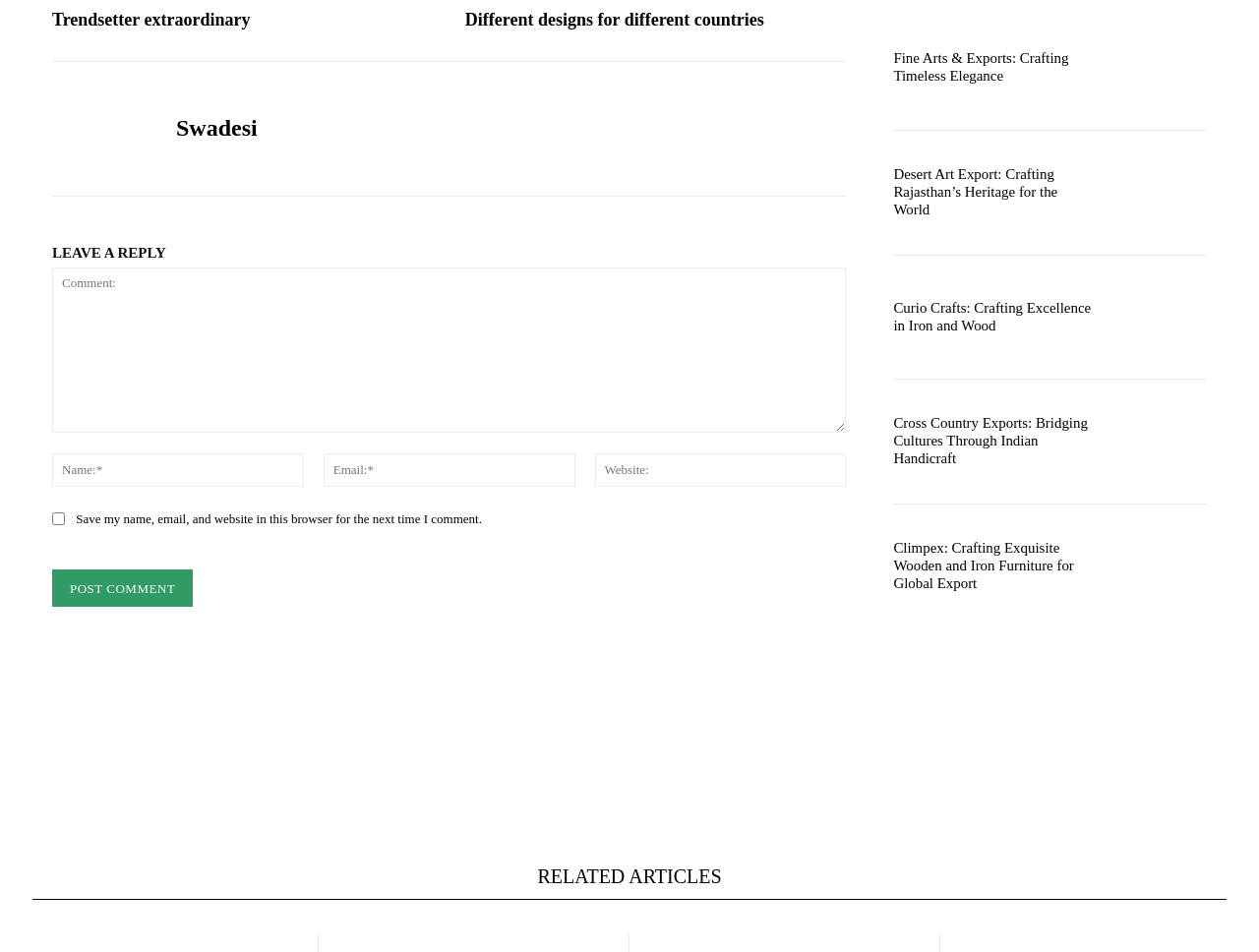How many links are there on the webpage?
Based on the image, give a one-word or short phrase answer.

13